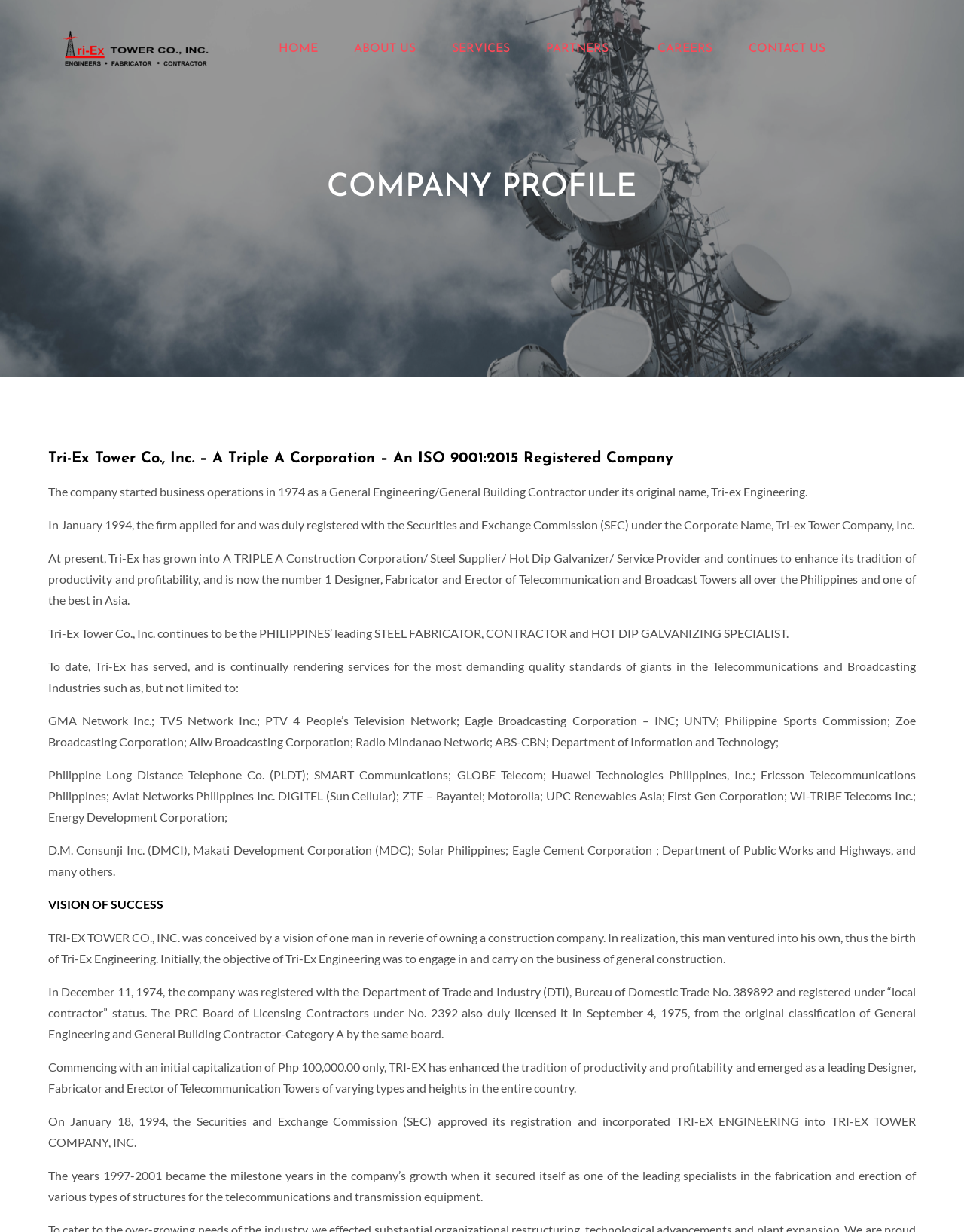What is Tri-Ex Tower Co., Inc.'s specialty?
Provide a detailed and well-explained answer to the question.

The webpage content states that Tri-Ex Tower Co., Inc. continues to be the PHILIPPINES’ leading STEEL FABRICATOR, CONTRACTOR and HOT DIP GALVANIZING SPECIALIST.